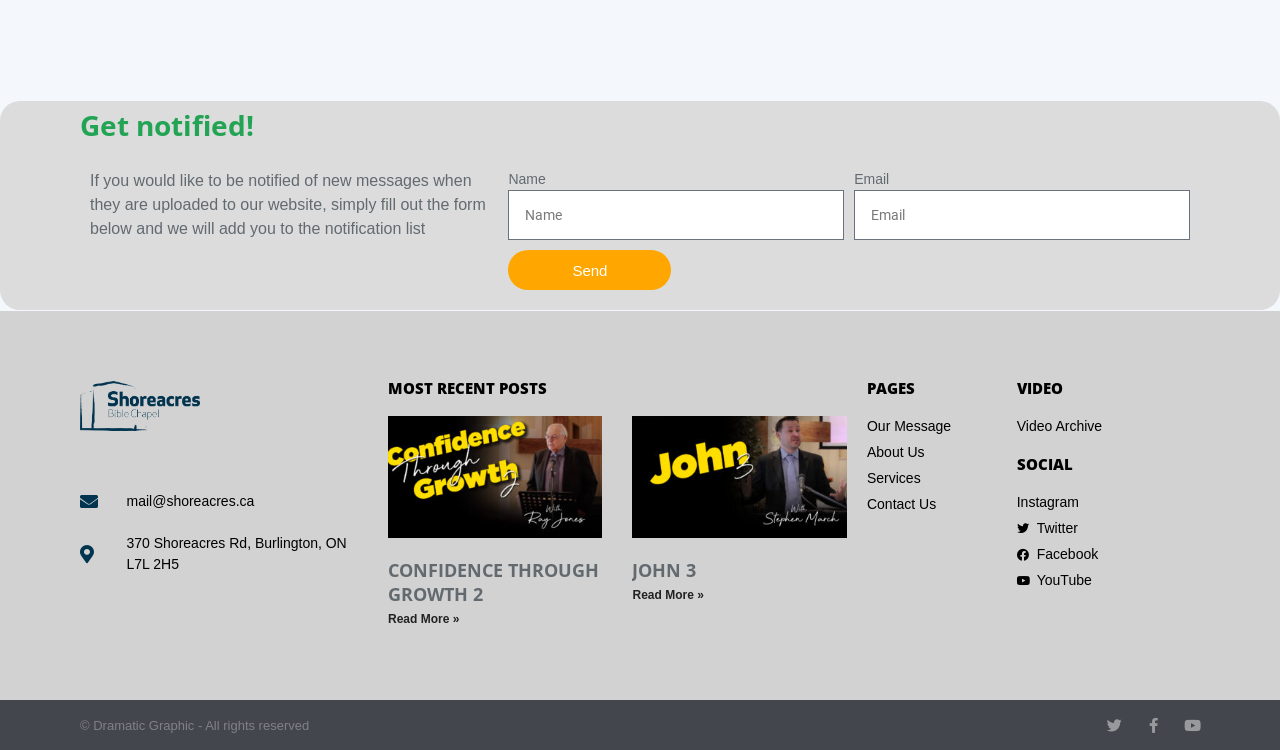Please locate the clickable area by providing the bounding box coordinates to follow this instruction: "Visit the Video Archive".

[0.794, 0.555, 0.937, 0.583]